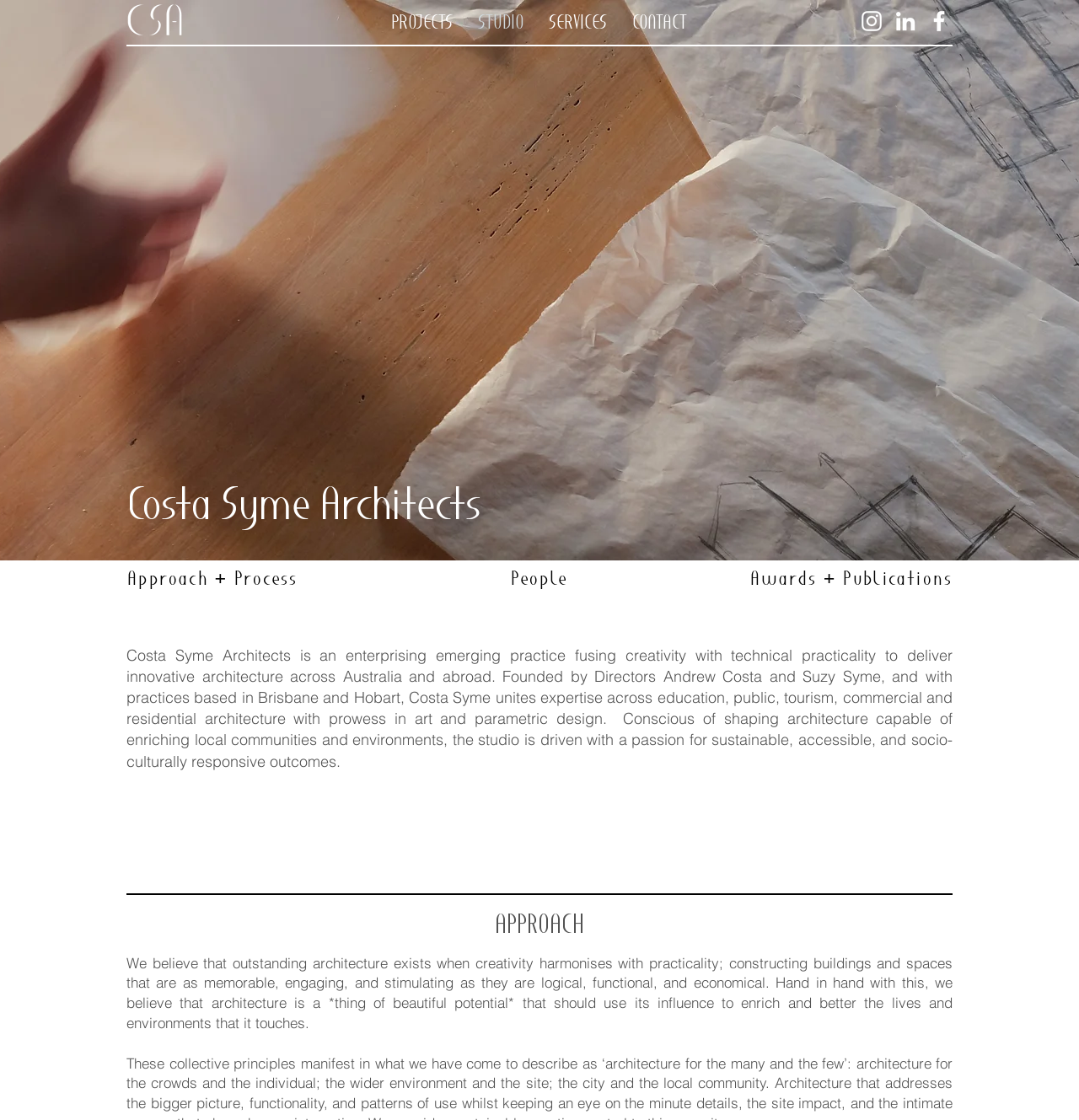Find the bounding box coordinates for the HTML element described in this sentence: "SERVICES". Provide the coordinates as four float numbers between 0 and 1, in the format [left, top, right, bottom].

[0.497, 0.007, 0.574, 0.038]